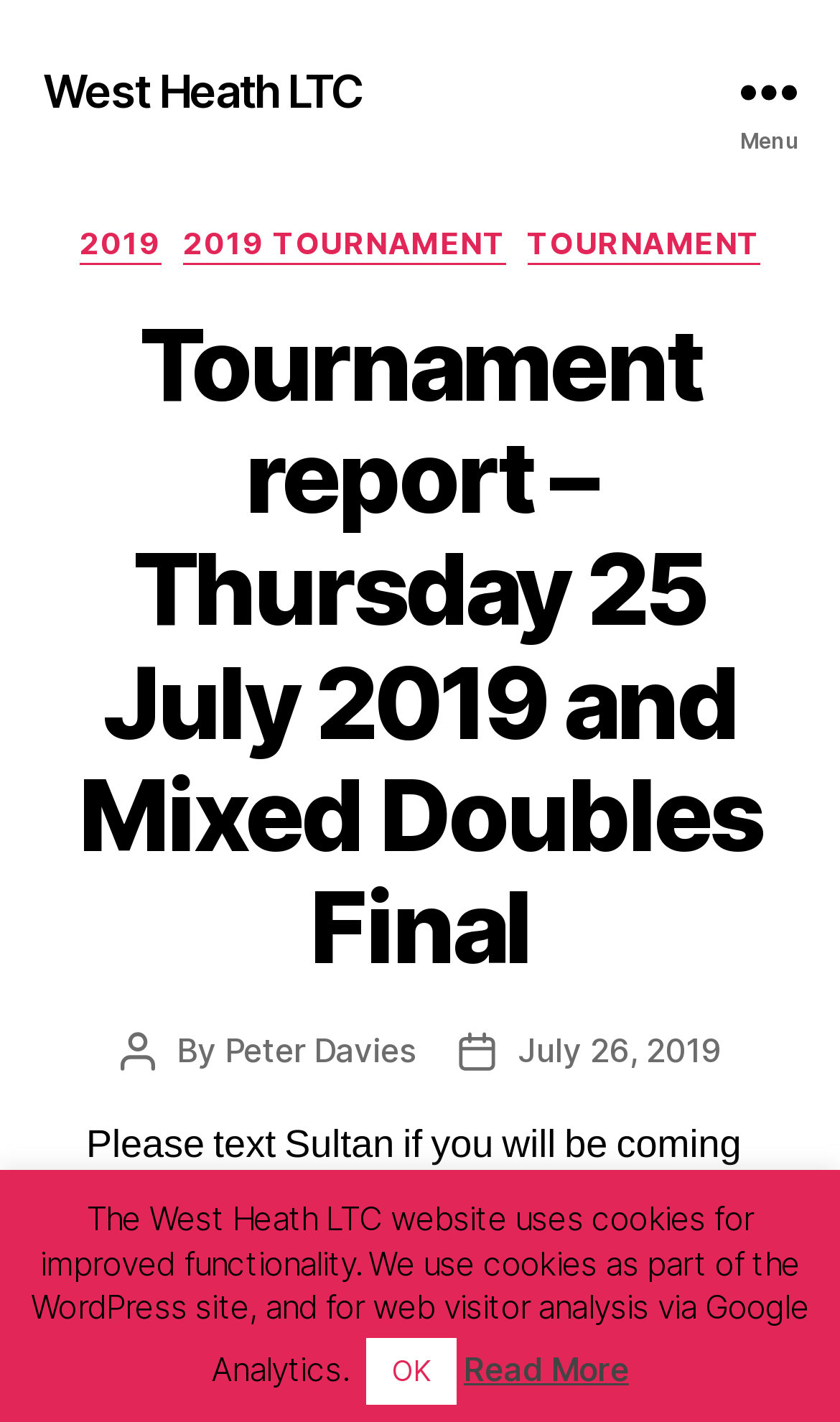What is the event mentioned in the webpage?
Please describe in detail the information shown in the image to answer the question.

I found the answer by looking at the static text element with the text 'Please text Sultan if you will be coming to the BBQ on Saturday evening and have not put your name on the list in the clubhouse.' which mentions the event.